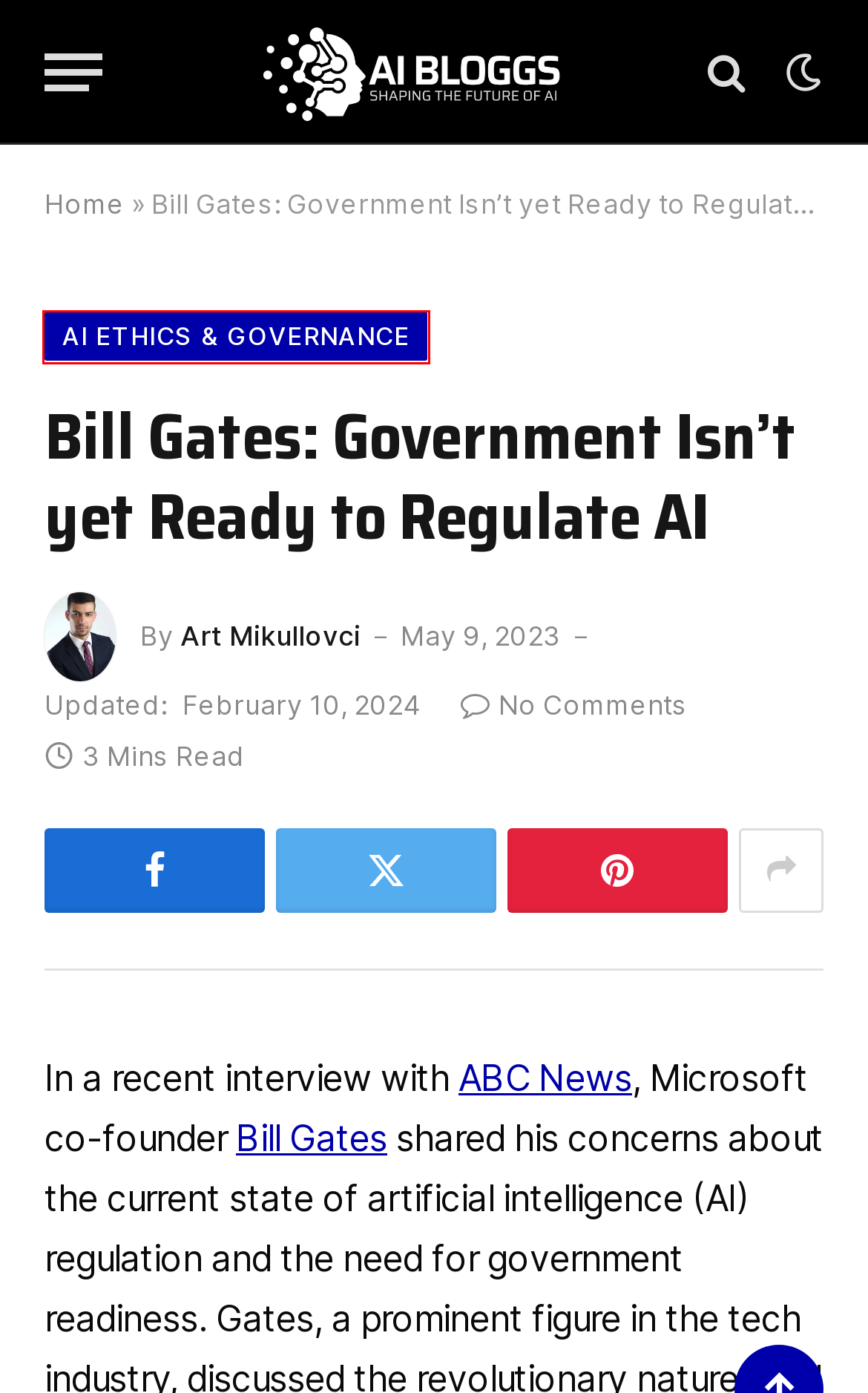Evaluate the webpage screenshot and identify the element within the red bounding box. Select the webpage description that best fits the new webpage after clicking the highlighted element. Here are the candidates:
A. AI Ethics & Governance Archives - Ai Bloggs
B. Artificial Intelligence's Life Changing Impact in 2023 - Ai Bloggs
C. Open AI’s New Statement – Is Everything About to Change? - Ai Bloggs
D. Governing AI: The Risks of Synthetic Pathogens & Self-Awareness - Ai Bloggs
E. Home - Ai Bloggs
F. Andrew Tate and Joe Rogan Podcast: The Life of Tate AI made - Ai Bloggs
G. Home | Bill Gates
H. Emerging Signs of AGI: Unraveling the Potential of GPT-4 - Ai Bloggs

A